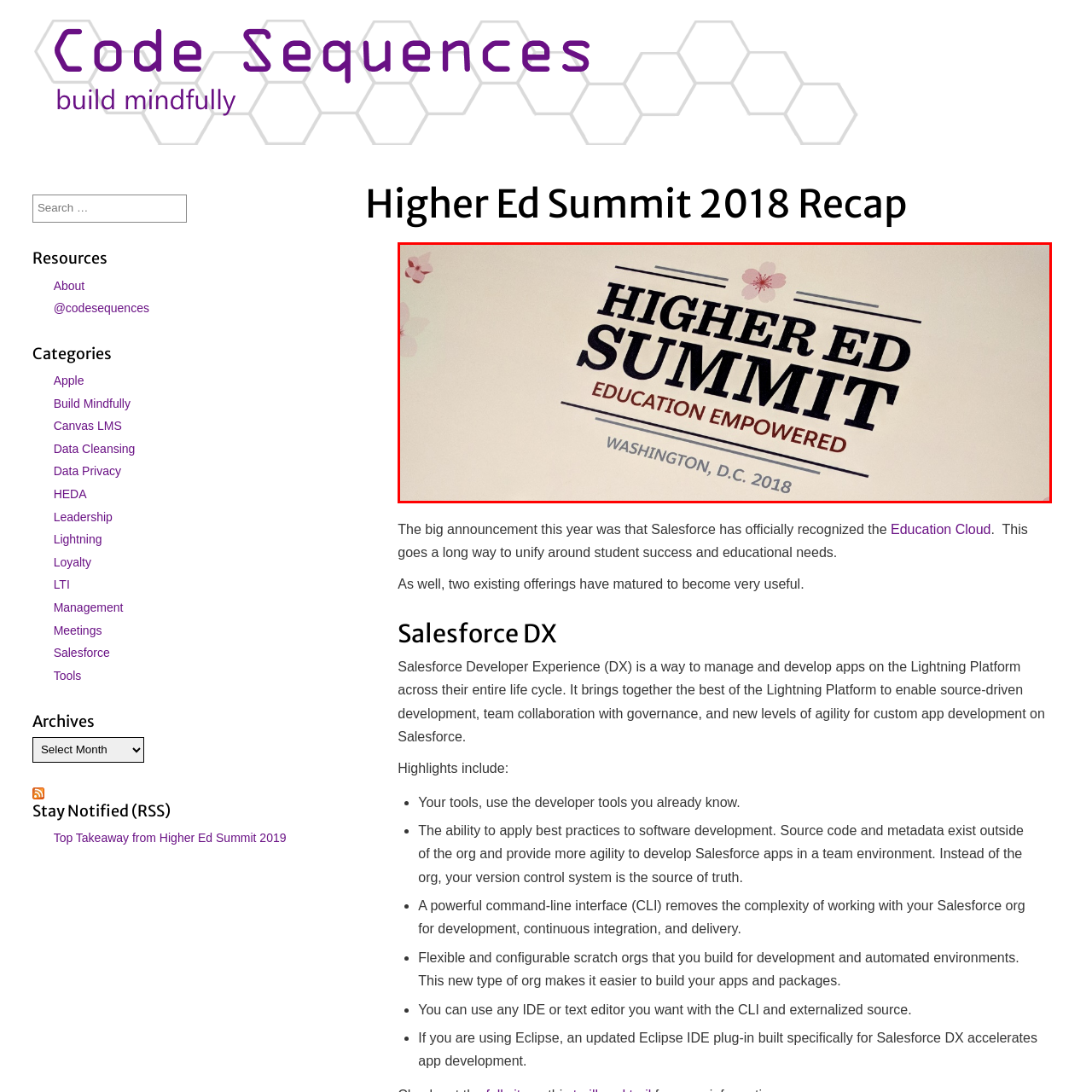Describe extensively the visual content inside the red marked area.

The image prominently features the title "HIGHER ED SUMMIT" in bold, striking typography, emphasizing the theme of education empowerment. Below the title, the phrase "EDUCATION EMPOWERED" reinforces the conference's focus on enhancing educational opportunities. The bottom of the image indicates the location and year, stating "WASHINGTON, D.C. 2018," providing context about the event. A subtle design element includes light pink cherry blossom accents, adding a touch of elegance and warmth to the visual presentation, which aligns with the summit's celebratory and progressive ethos in the field of higher education.